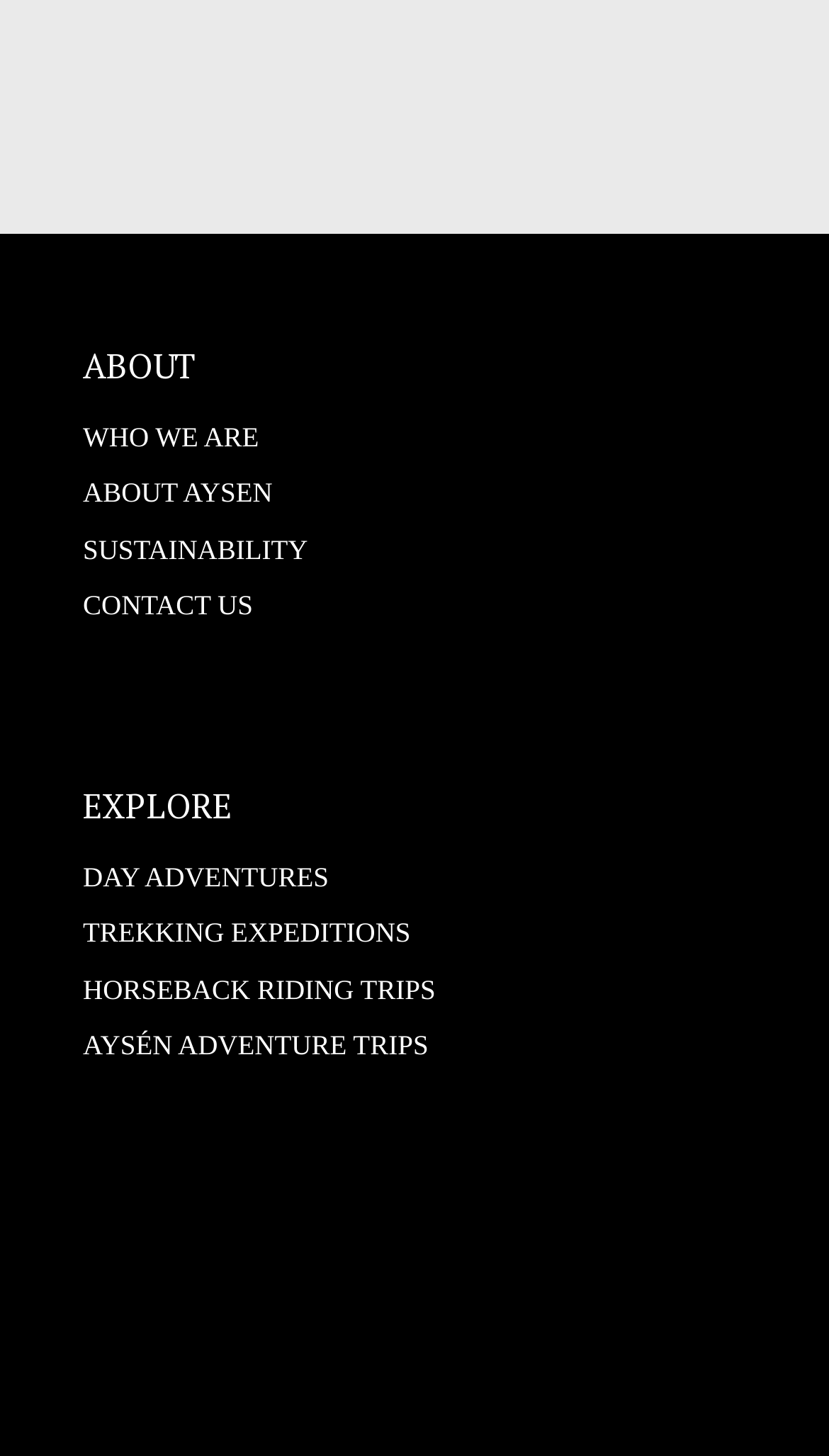Can you pinpoint the bounding box coordinates for the clickable element required for this instruction: "Read about project descriptions"? The coordinates should be four float numbers between 0 and 1, i.e., [left, top, right, bottom].

None